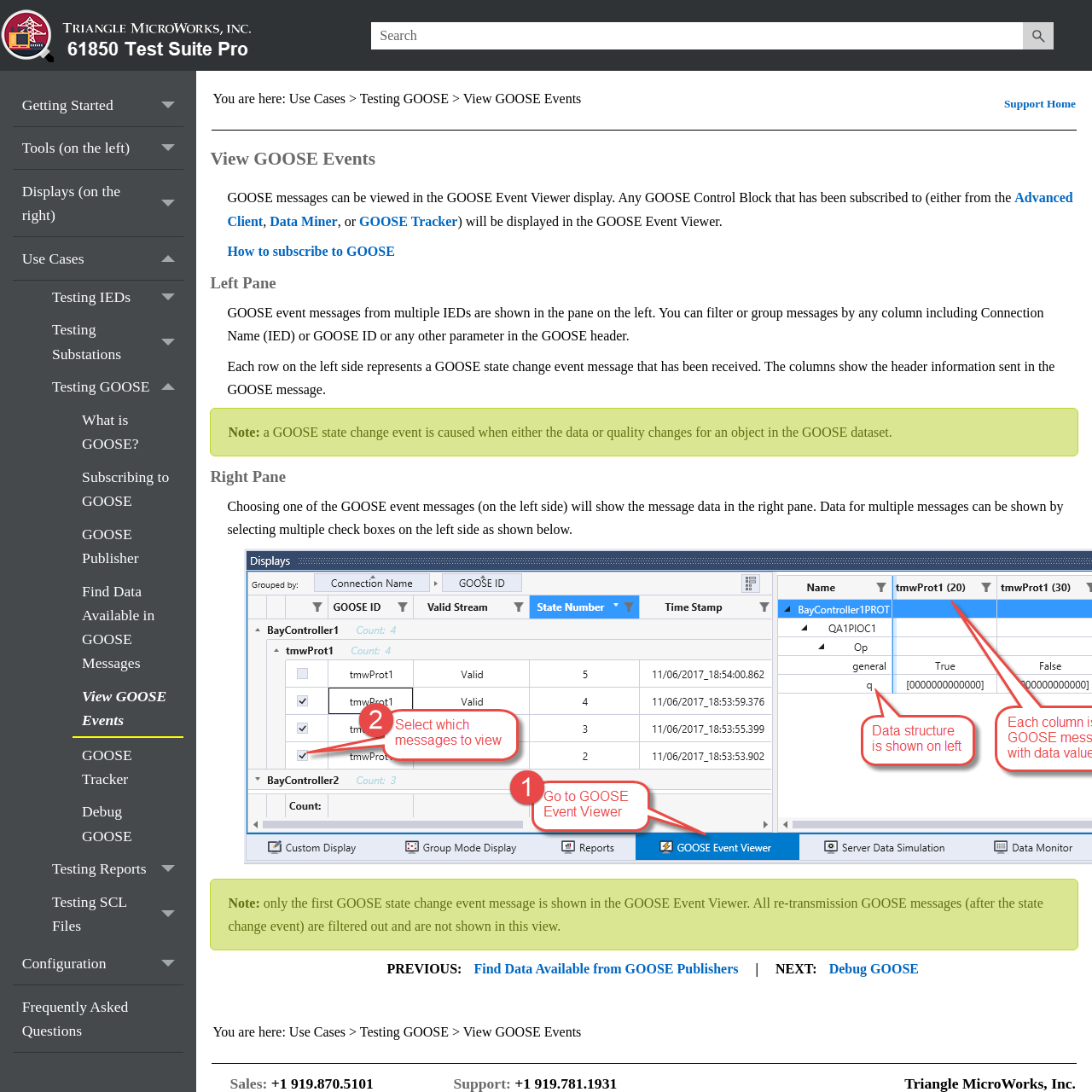Predict the bounding box coordinates of the area that should be clicked to accomplish the following instruction: "Go to Support Home". The bounding box coordinates should consist of four float numbers between 0 and 1, i.e., [left, top, right, bottom].

[0.919, 0.089, 0.985, 0.101]